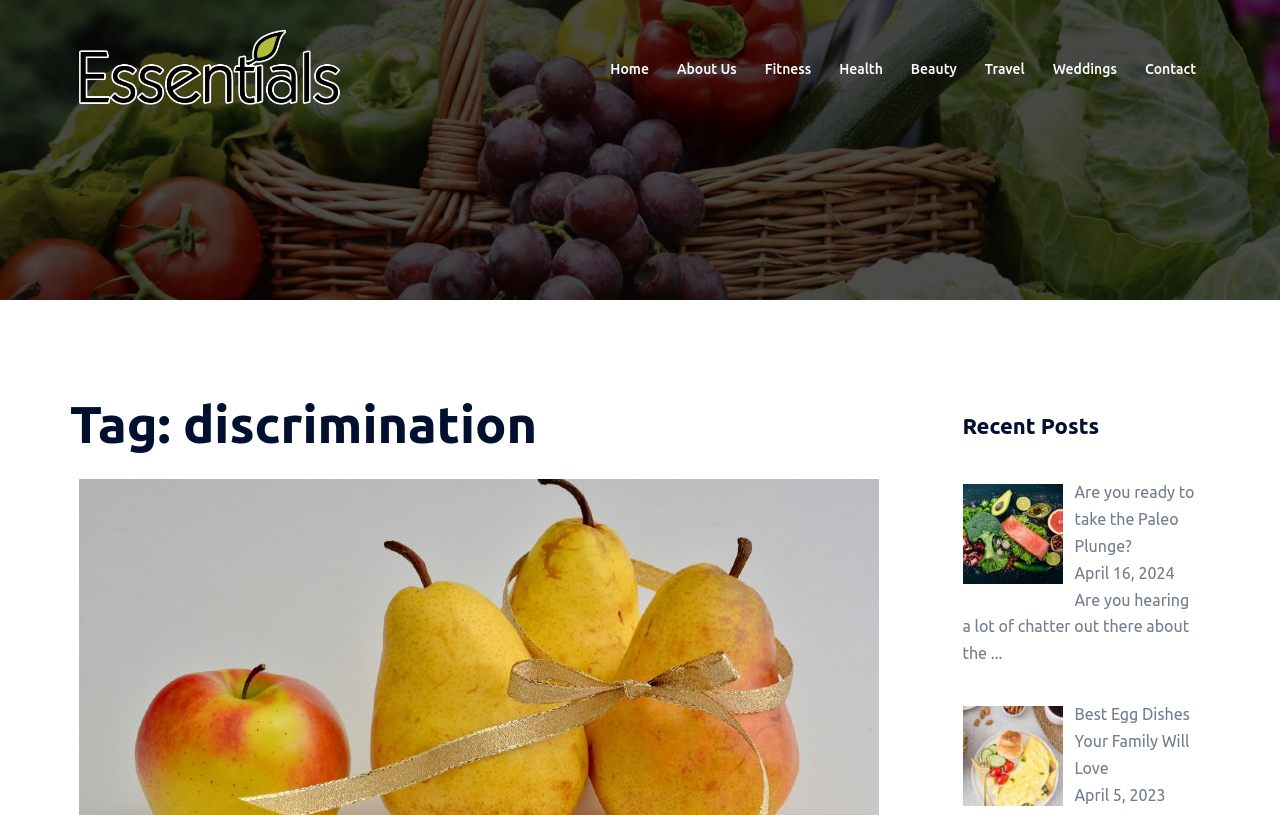What is the name of the website?
Please respond to the question with a detailed and well-explained answer.

The name of the website can be found in the top-left corner of the webpage, where it is written as 'Essentials 4 Fitness' in a logo format, and also as a link with the same text.